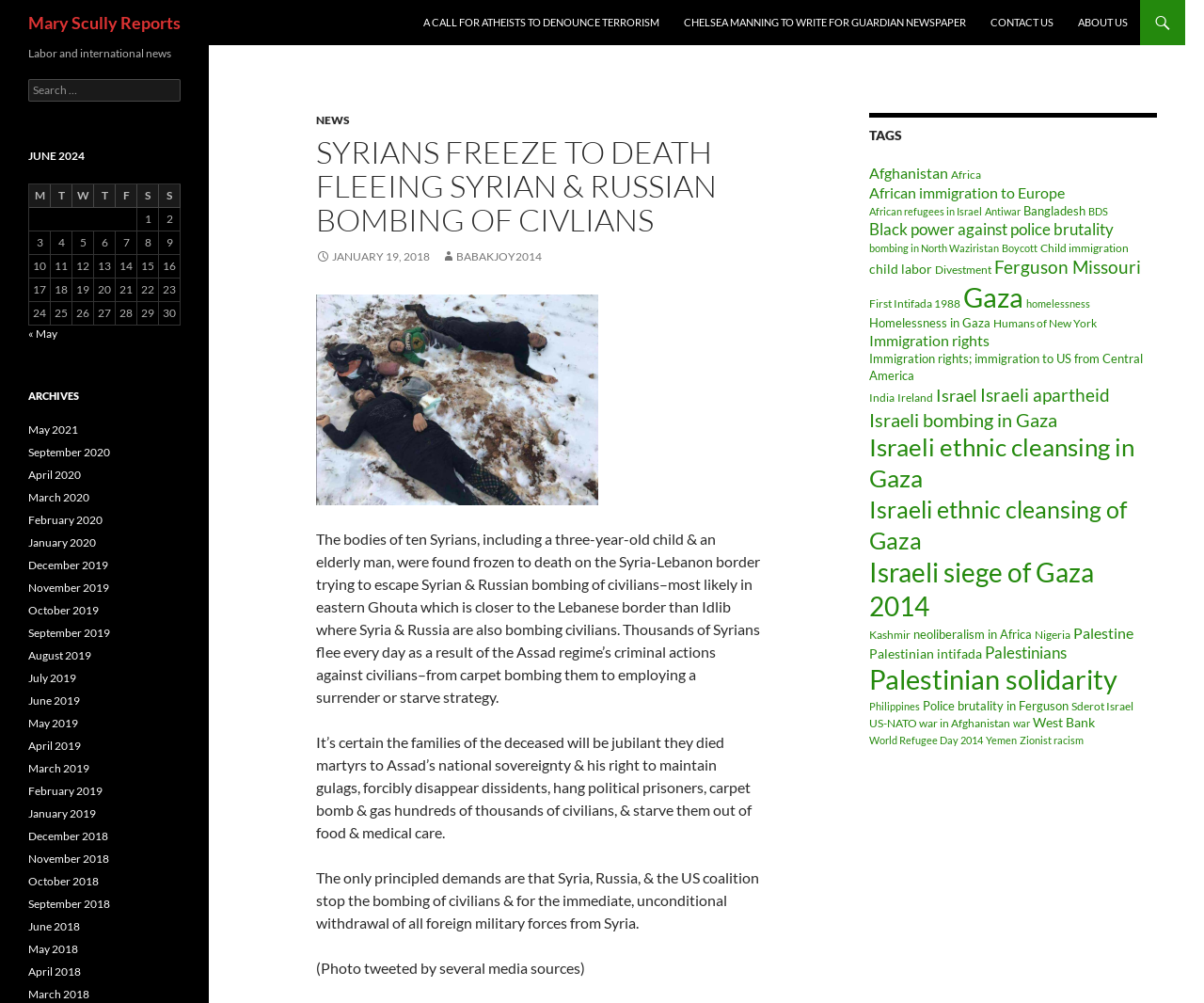What is the topic of the article?
Offer a detailed and exhaustive answer to the question.

Based on the heading 'SYRIANS FREEZE TO DEATH FLEEING SYRIAN & RUSSIAN BOMBING OF CIVLIANS' and the content of the article, it can be inferred that the topic of the article is about Syrians fleeing from Syrian and Russian bombing.